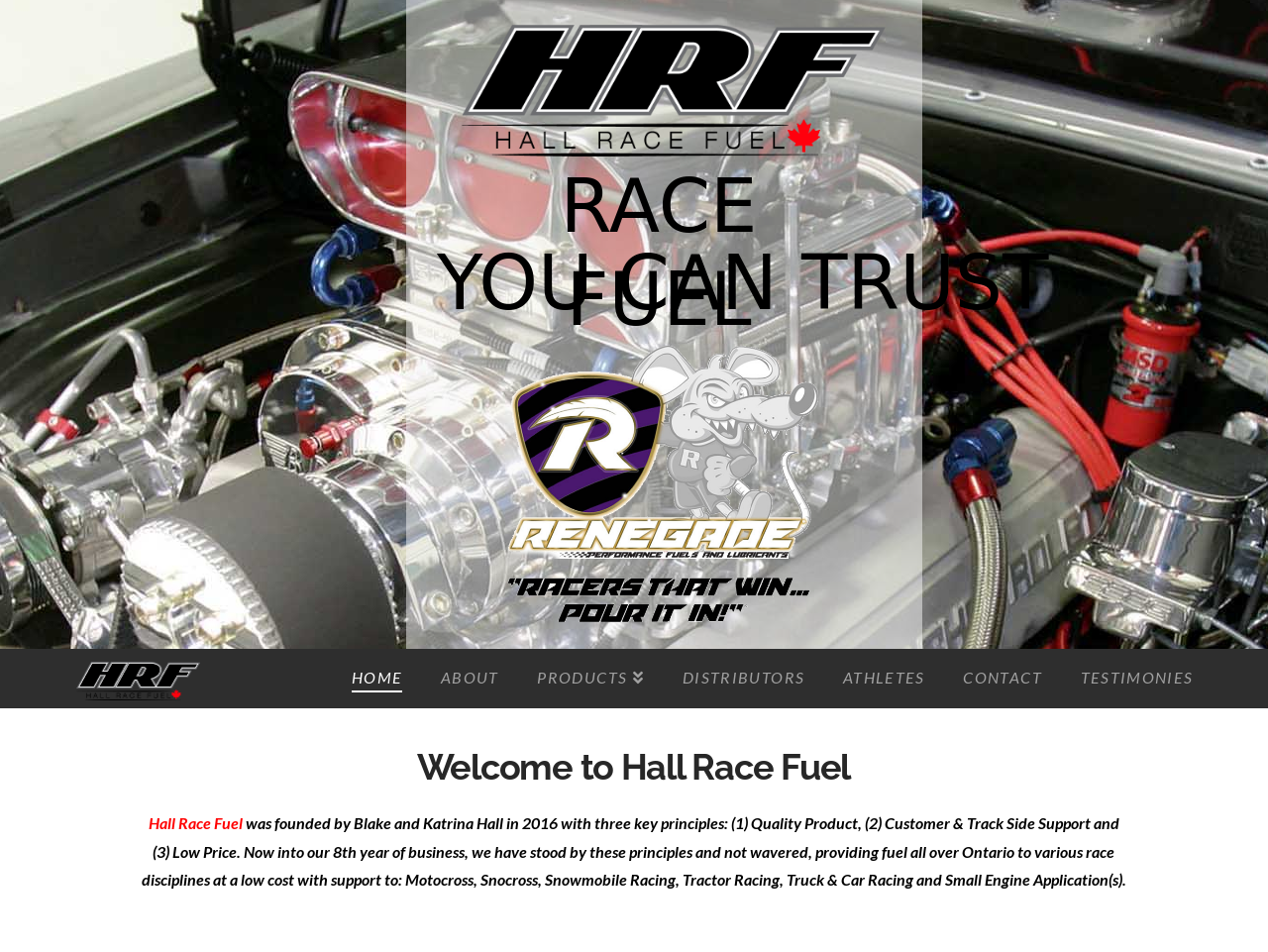Please find the bounding box coordinates of the section that needs to be clicked to achieve this instruction: "check out DISTRIBUTORS".

[0.523, 0.682, 0.649, 0.744]